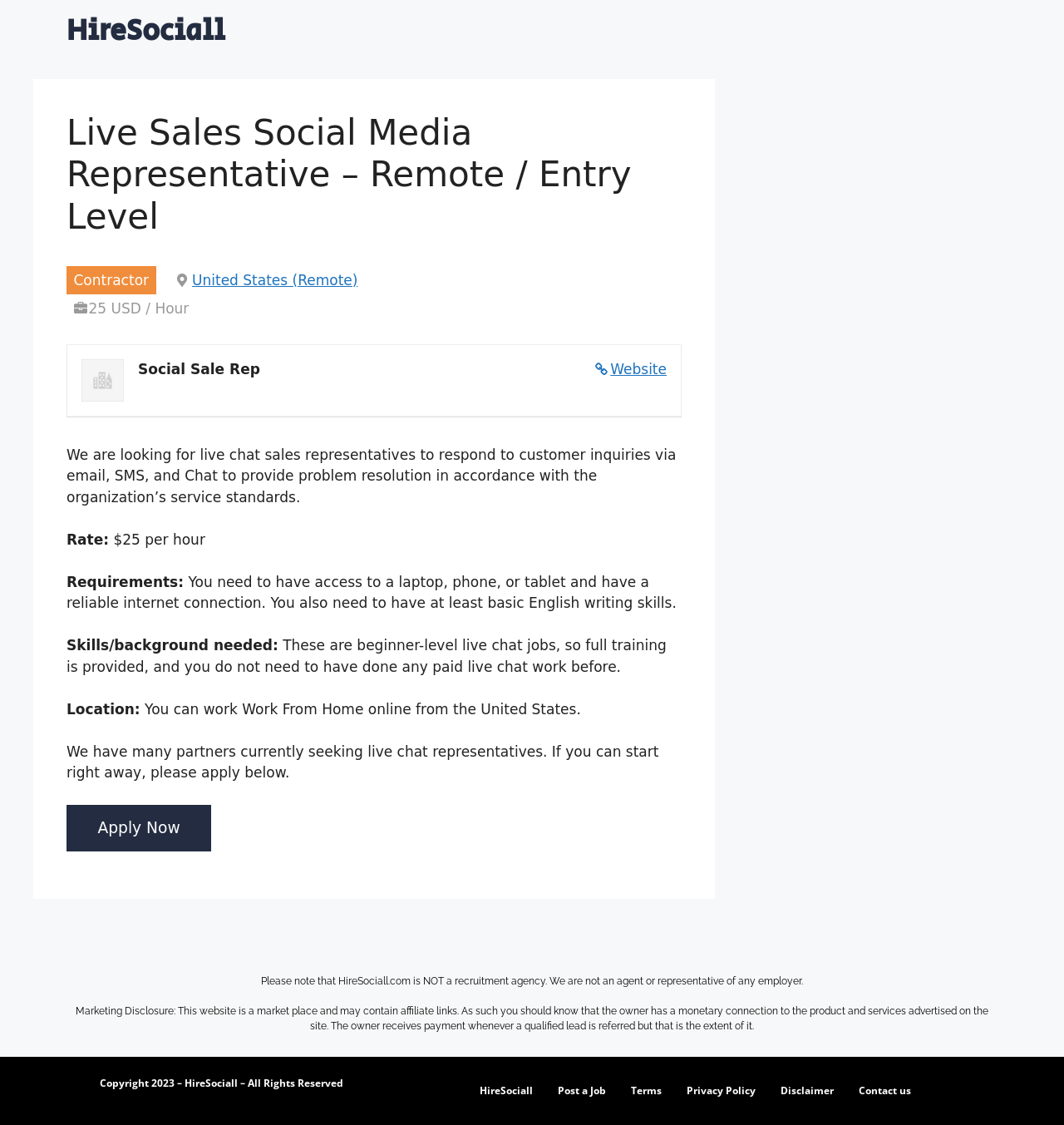Can you provide the bounding box coordinates for the element that should be clicked to implement the instruction: "Click the 'Apply Now' button"?

[0.062, 0.716, 0.199, 0.757]